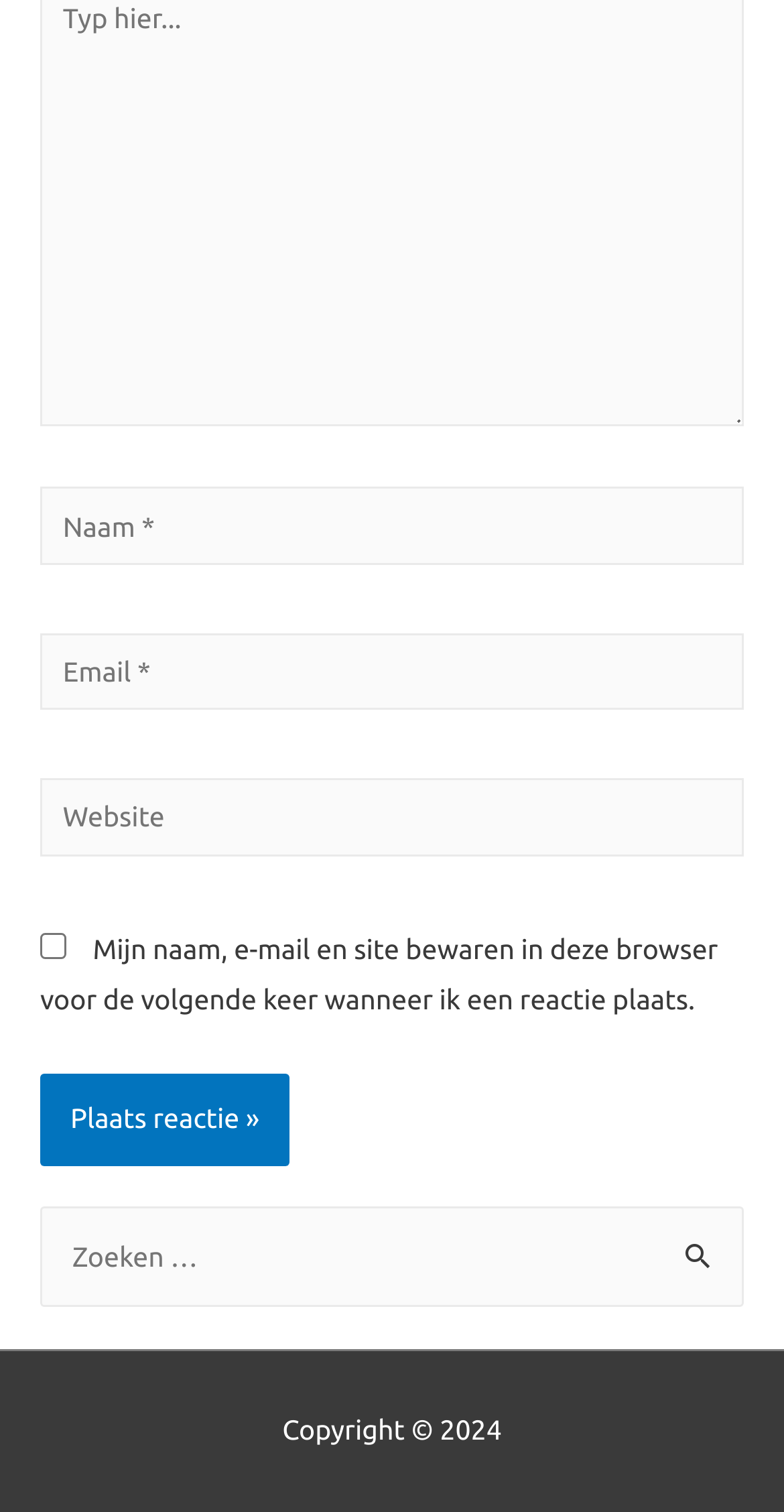What is the function of the button 'Zoeken'? Based on the image, give a response in one word or a short phrase.

Search